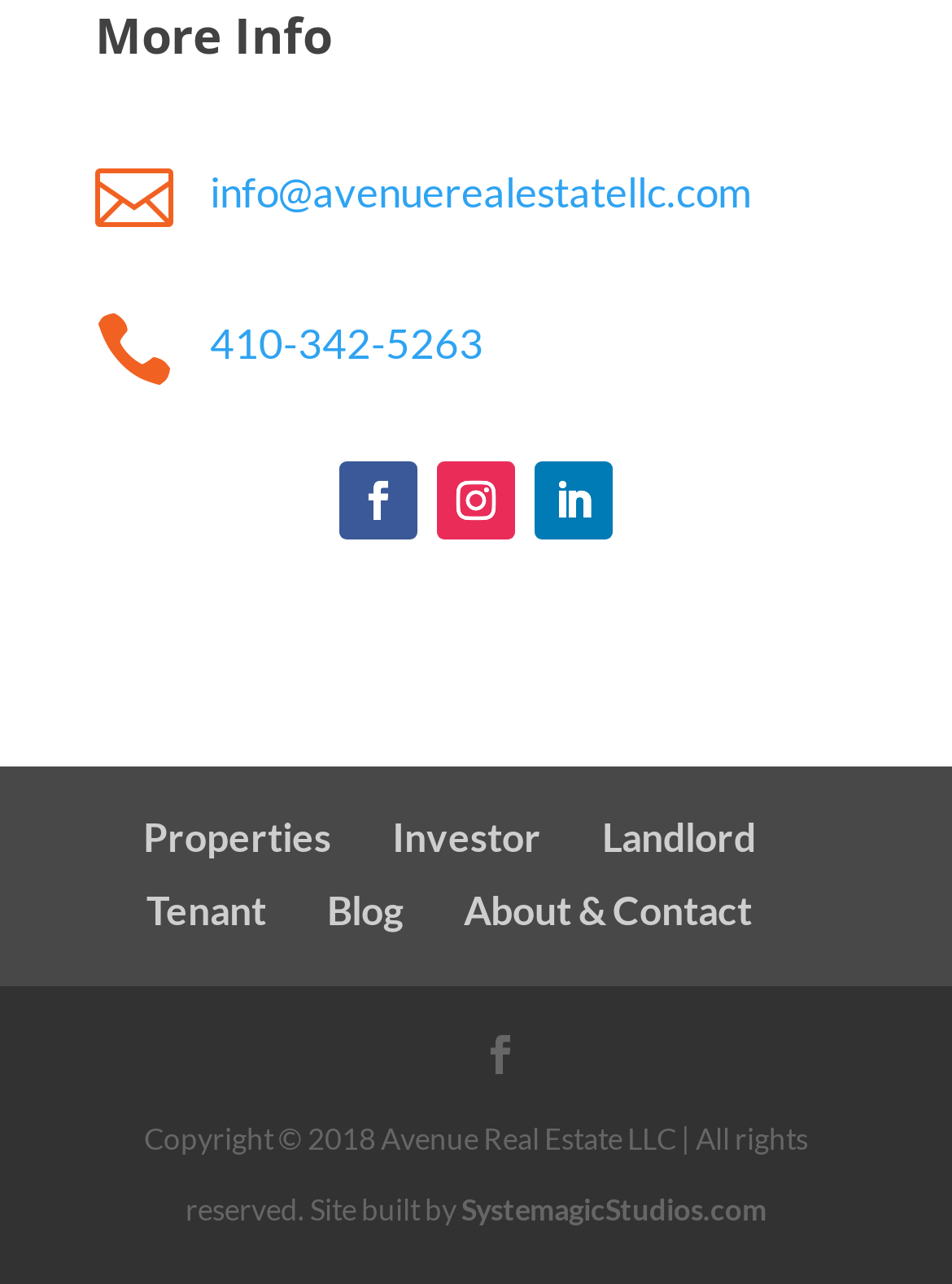Specify the bounding box coordinates of the element's region that should be clicked to achieve the following instruction: "Read the blog". The bounding box coordinates consist of four float numbers between 0 and 1, in the format [left, top, right, bottom].

[0.344, 0.687, 0.423, 0.723]